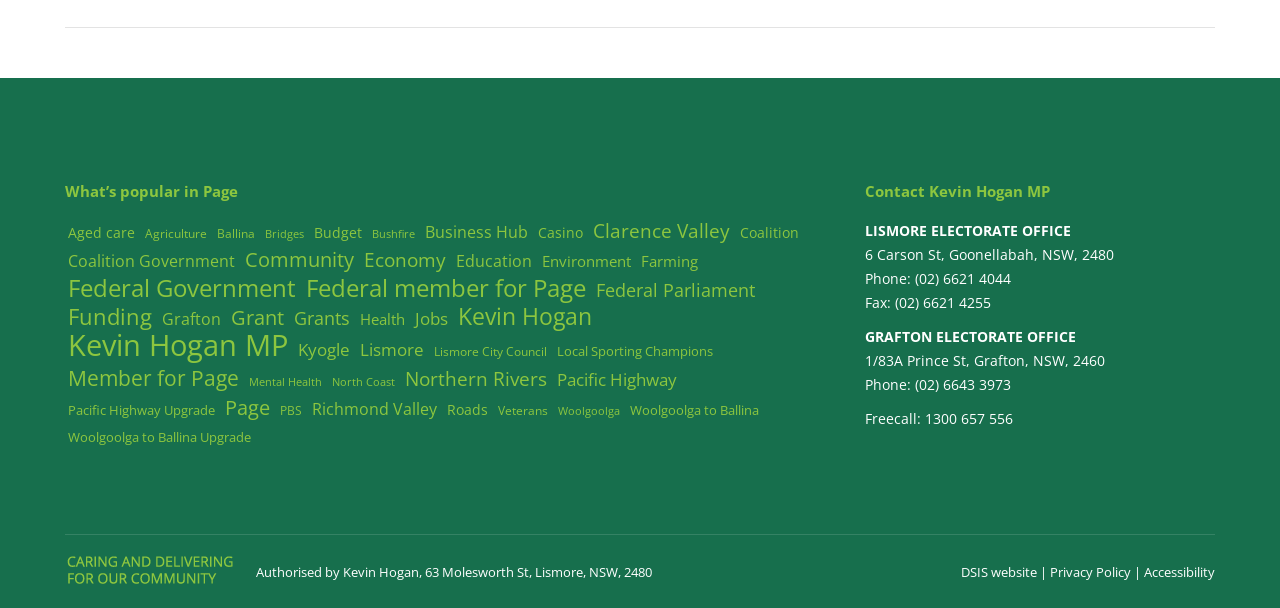Pinpoint the bounding box coordinates of the element to be clicked to execute the instruction: "Contact Kevin Hogan MP".

[0.676, 0.298, 0.82, 0.331]